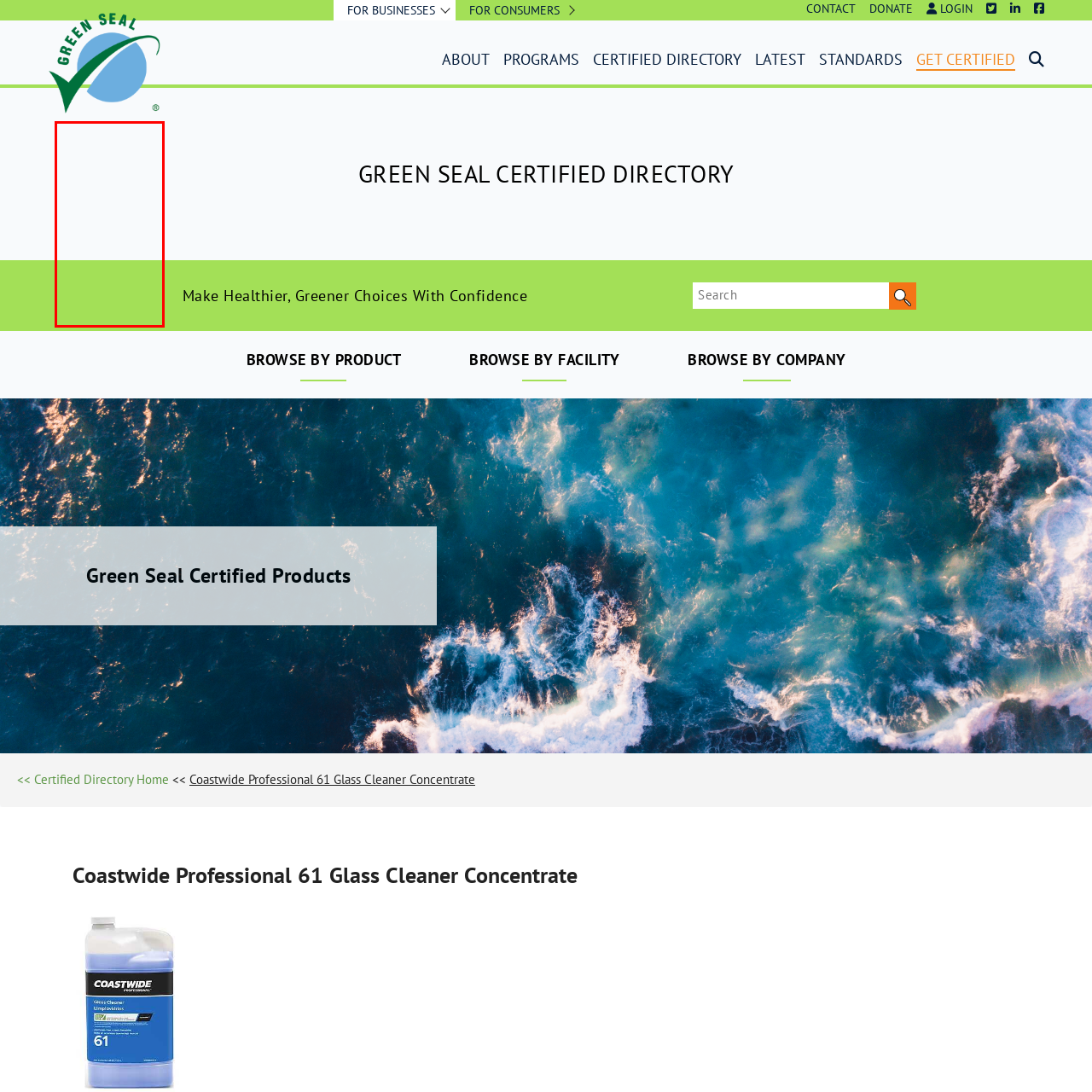Provide a comprehensive description of the content within the red-highlighted area of the image.

The image features a vibrant green and white color scheme, likely related to eco-friendly or sustainable products. This visual reflects the themes of environmental responsibility and sustainability, which are central to the mission of organizations like Green Seal. Positioned beneath a descriptive header, the image is aligned with content aimed at promoting safer, more sustainable products and practices in various aspects of daily life and business. The overall design suggests a commitment to environmental health and awareness, encouraging viewers to support initiatives that foster safer living and working conditions.